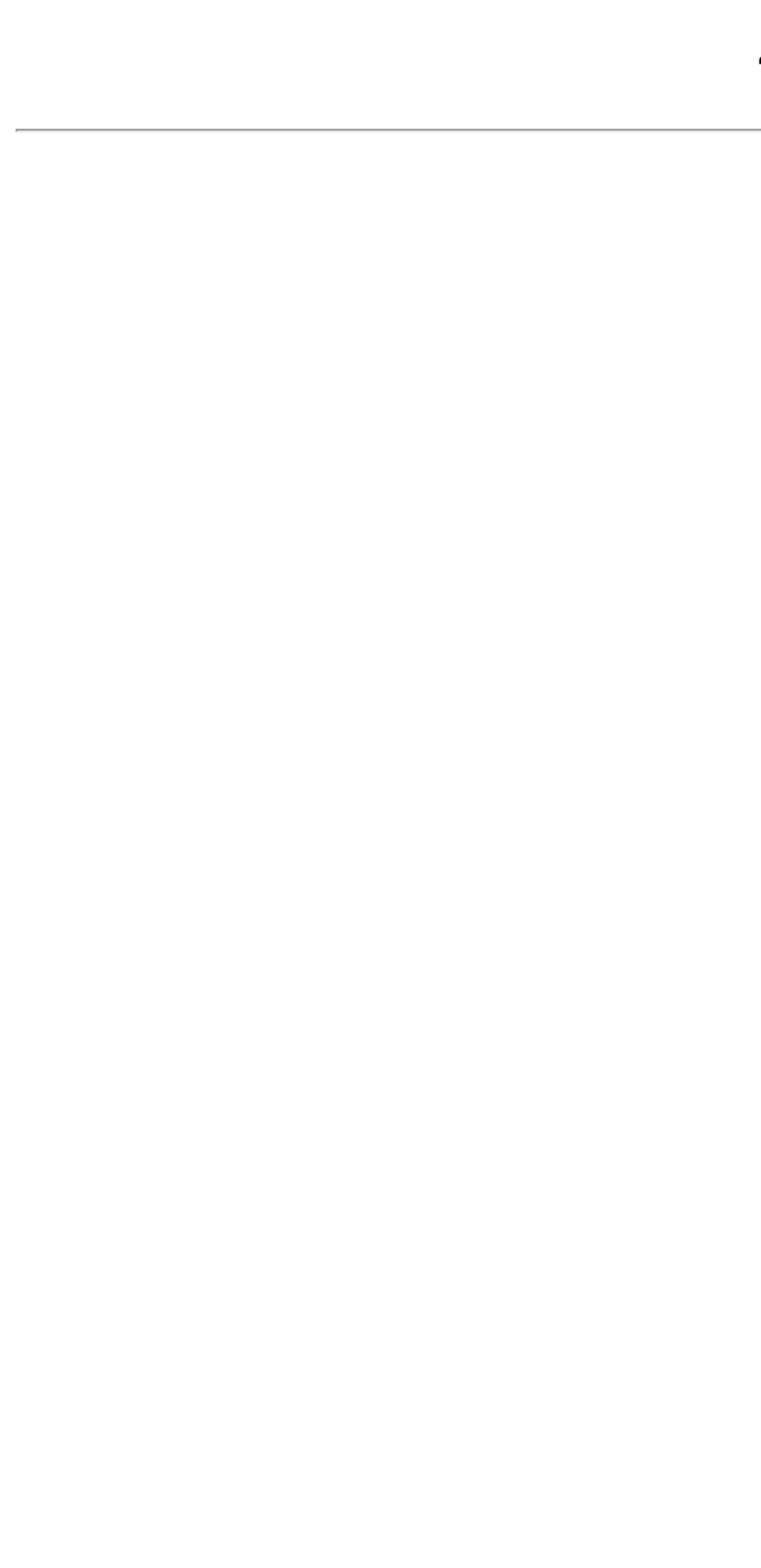What is the headline of the webpage?

404 Not Found